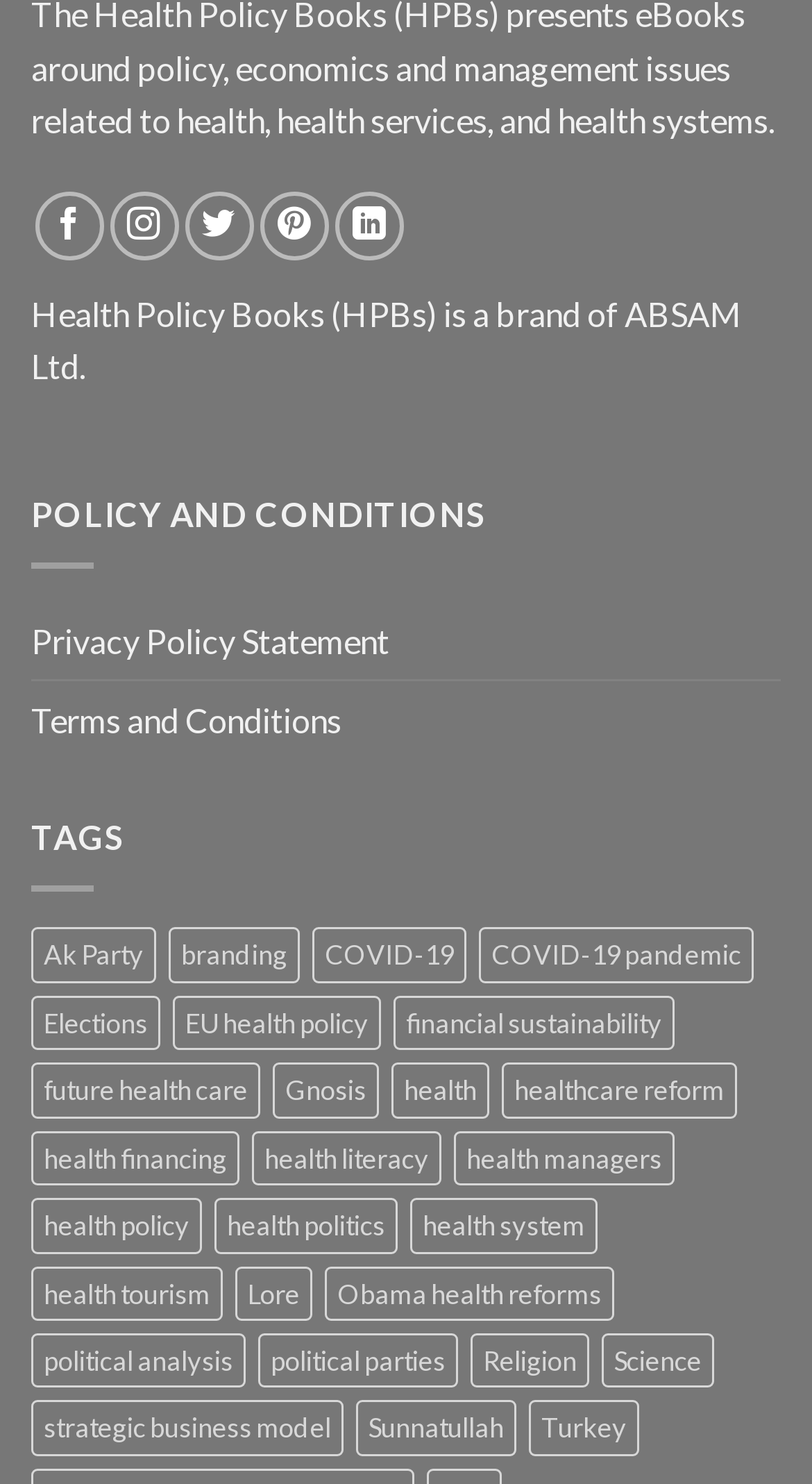Please specify the bounding box coordinates of the area that should be clicked to accomplish the following instruction: "View Privacy Policy Statement". The coordinates should consist of four float numbers between 0 and 1, i.e., [left, top, right, bottom].

[0.038, 0.405, 0.479, 0.458]